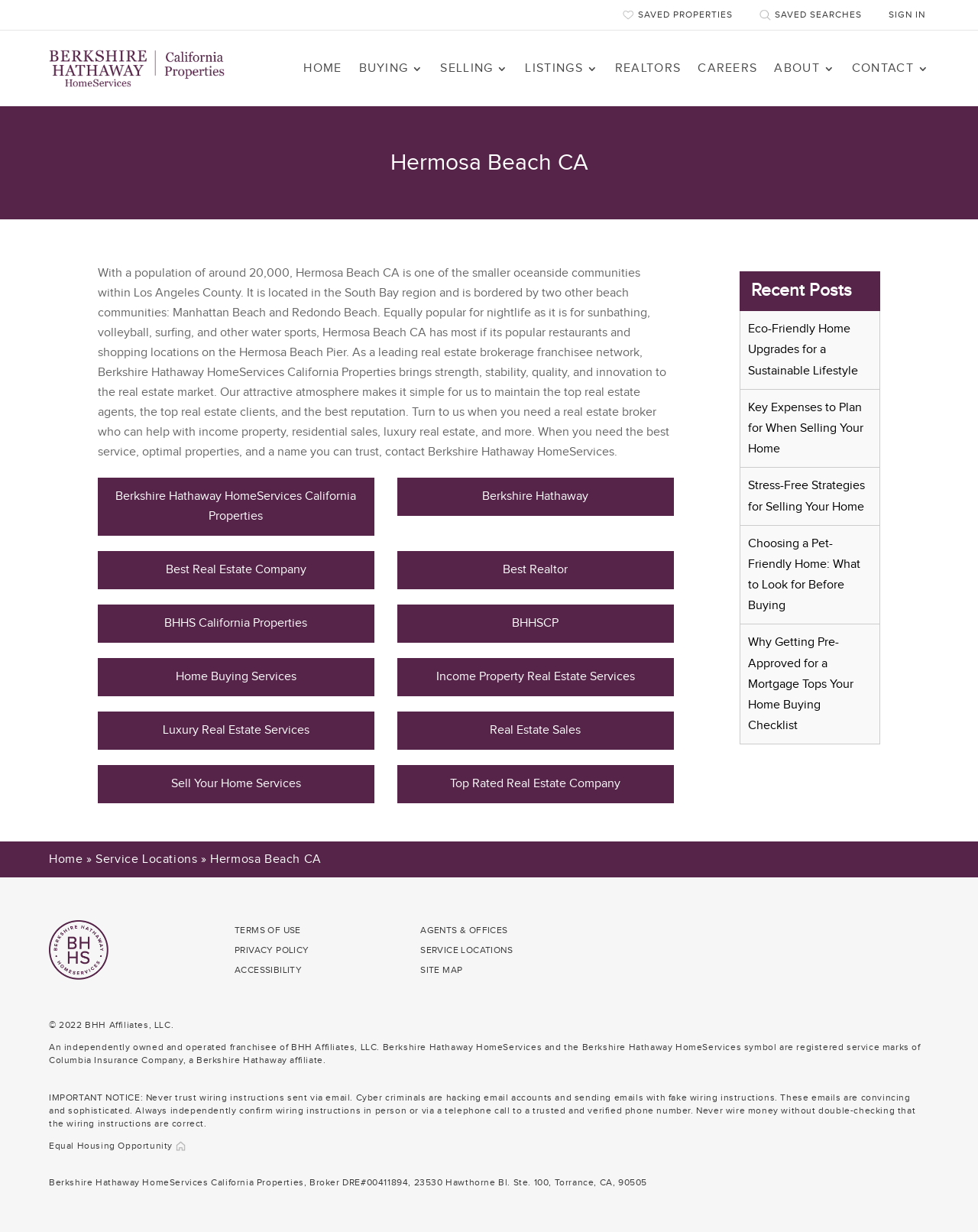How many links are there in the 'Recent Posts' section?
Using the image as a reference, answer with just one word or a short phrase.

5